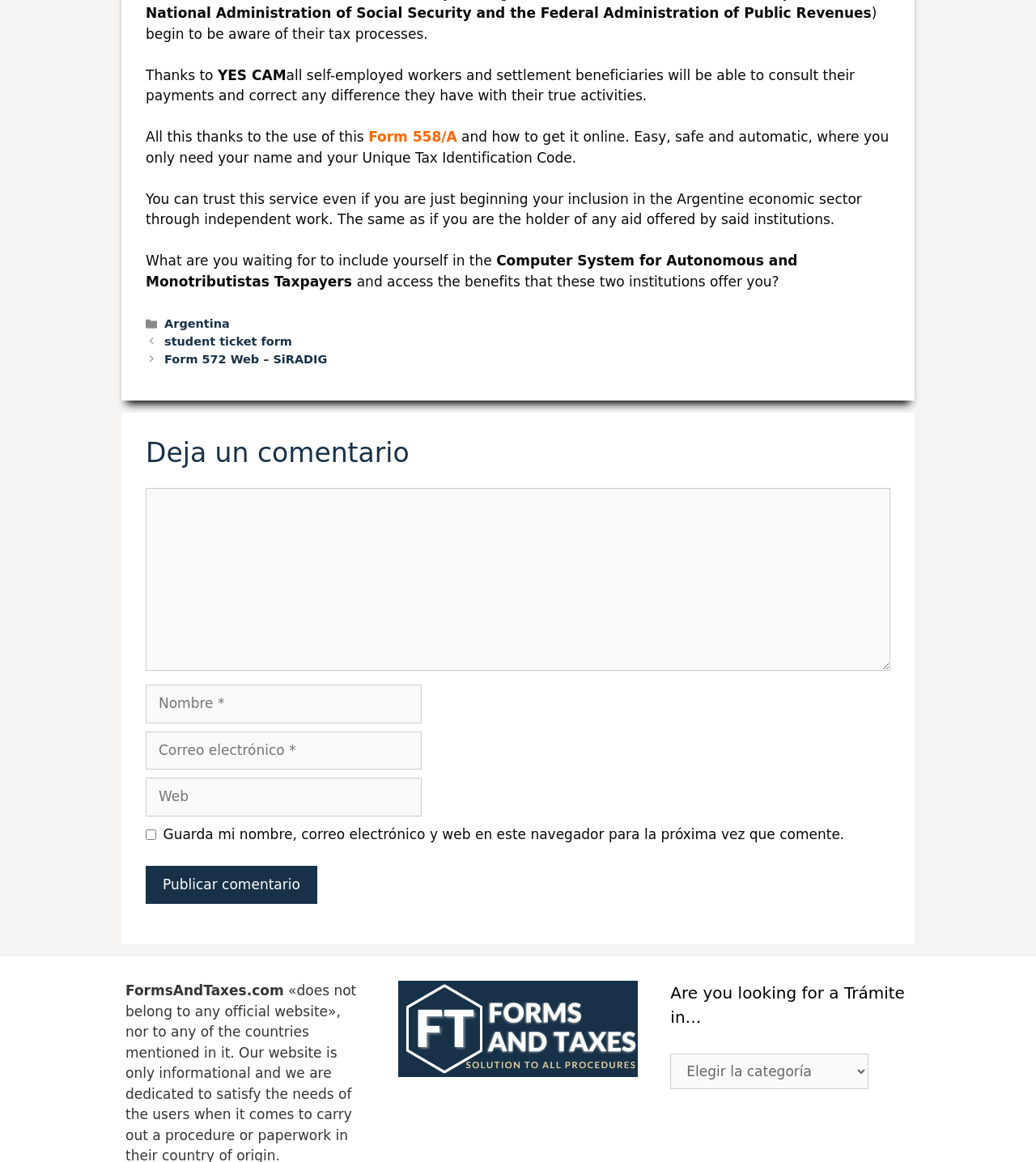Use a single word or phrase to answer the question:
What is the name of the website?

FormsAndTaxes.com